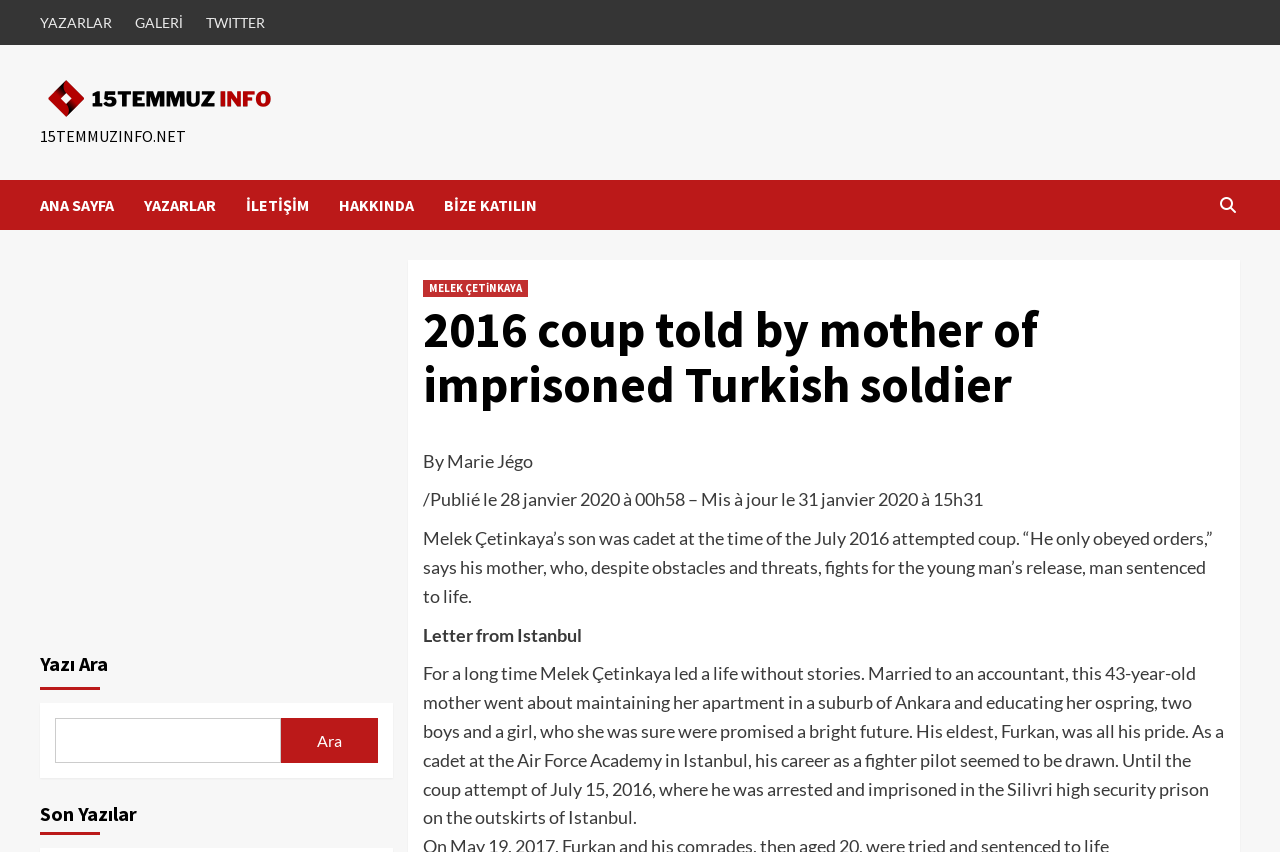Determine the bounding box coordinates for the UI element with the following description: "MELEK ÇETİNKAYA". The coordinates should be four float numbers between 0 and 1, represented as [left, top, right, bottom].

[0.33, 0.328, 0.412, 0.348]